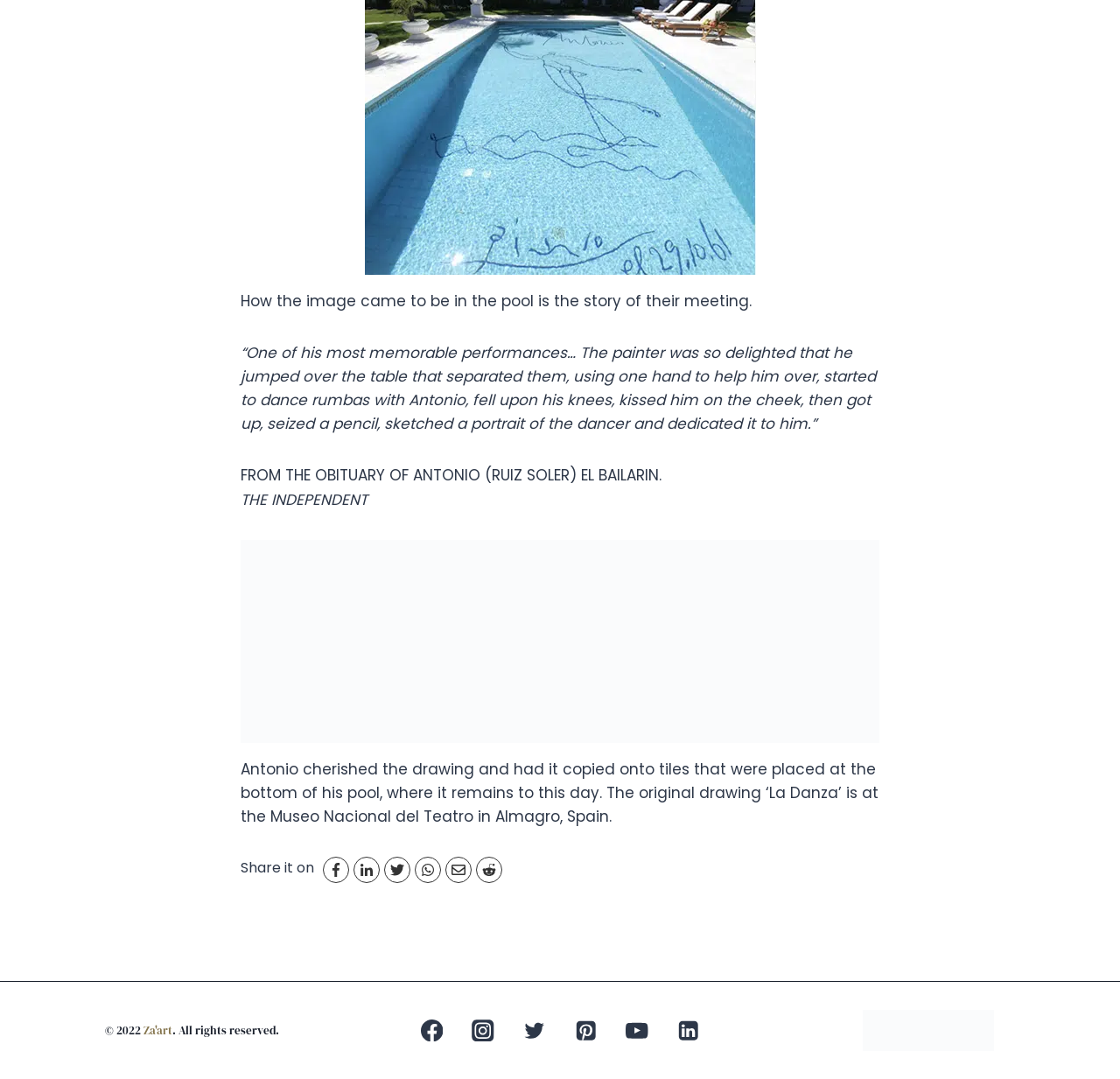Utilize the details in the image to thoroughly answer the following question: What is the name of the newspaper?

The text mentions 'FROM THE OBITUARY OF ANTONIO (RUIZ SOLER) EL BAILARIN. THE INDEPENDENT', which suggests that the newspaper is 'The Independent'.